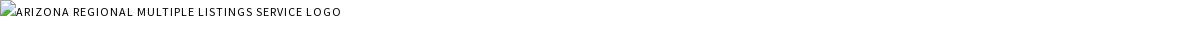What is emphasized about listing data?
Please use the visual content to give a single word or phrase answer.

Verify